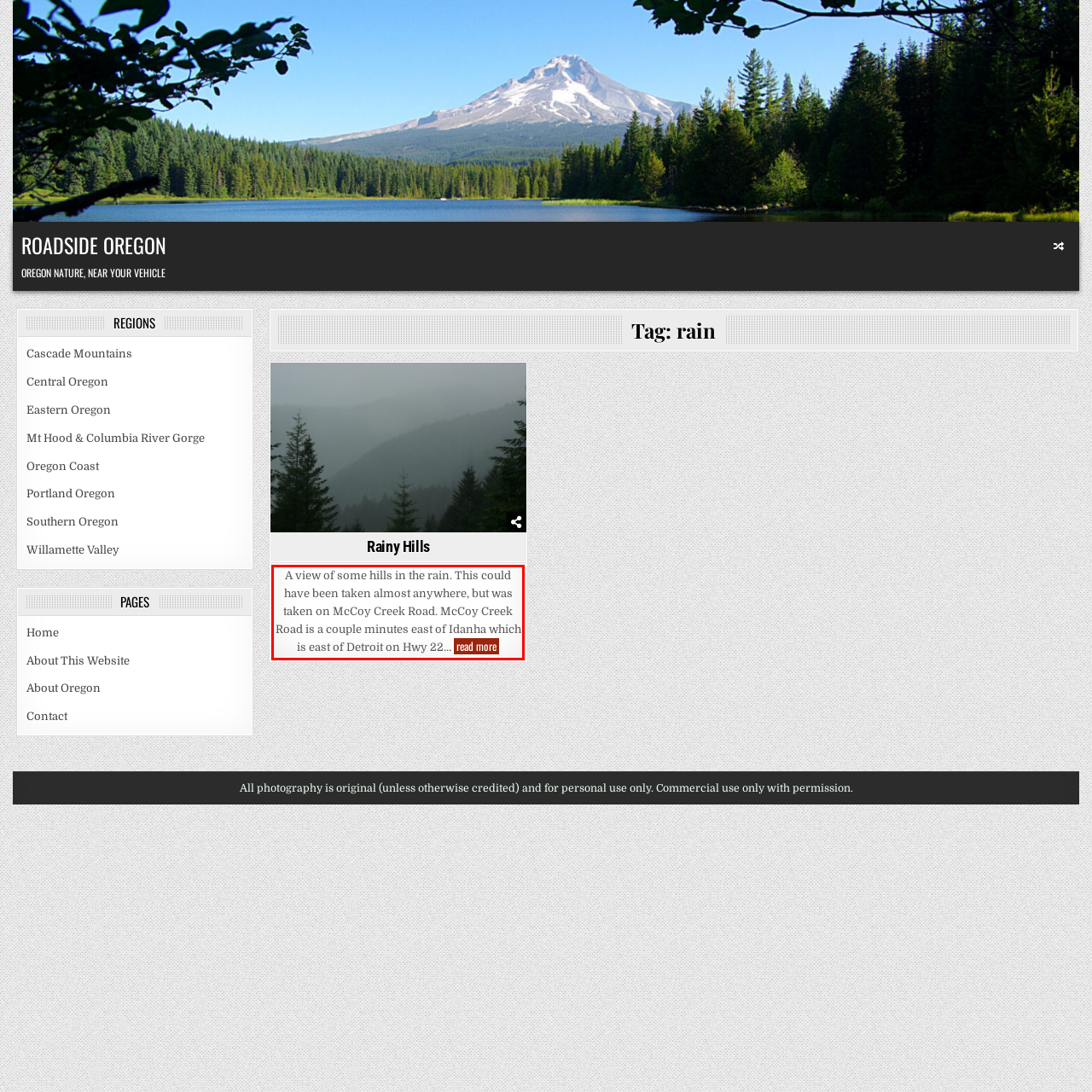Identify the text inside the red bounding box in the provided webpage screenshot and transcribe it.

A view of some hills in the rain. This could have been taken almost anywhere, but was taken on McCoy Creek Road. McCoy Creek Road is a couple minutes east of Idanha which is east of Detroit on Hwy 22… read more Rainy Hills